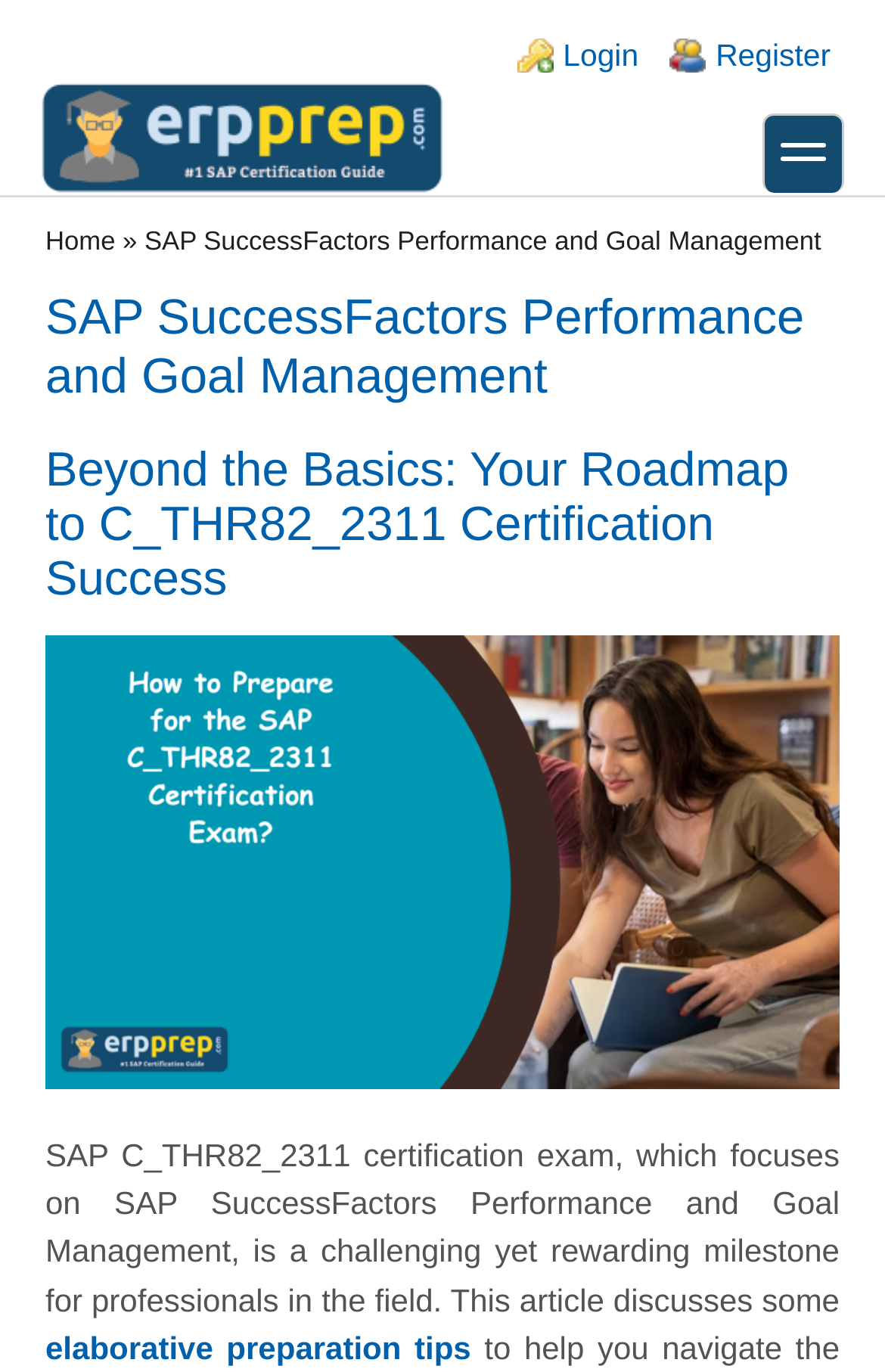Using the format (top-left x, top-left y, bottom-right x, bottom-right y), provide the bounding box coordinates for the described UI element. All values should be floating point numbers between 0 and 1: Skip to main content

[0.0, 0.0, 0.316, 0.002]